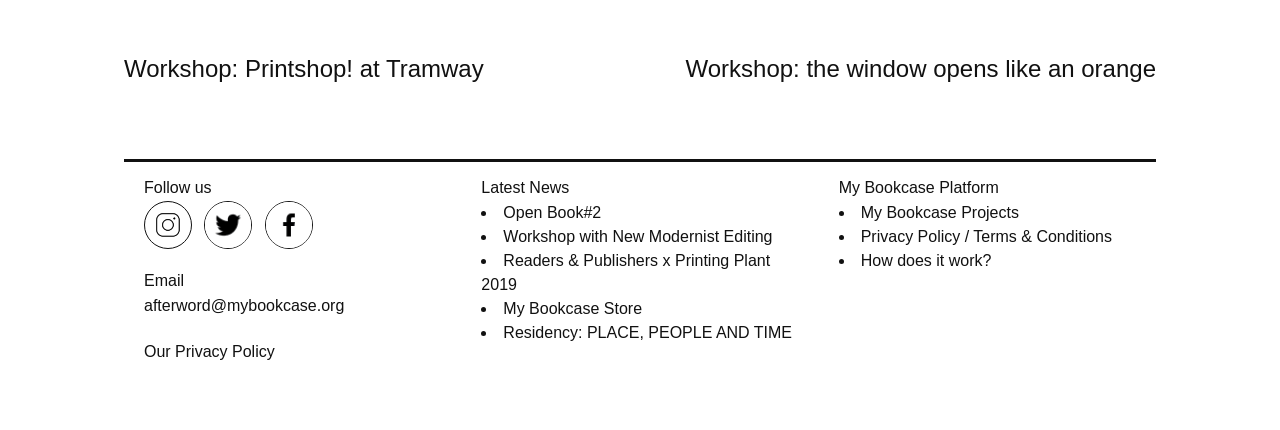What is the name of the platform?
Please provide a single word or phrase in response based on the screenshot.

My Bookcase